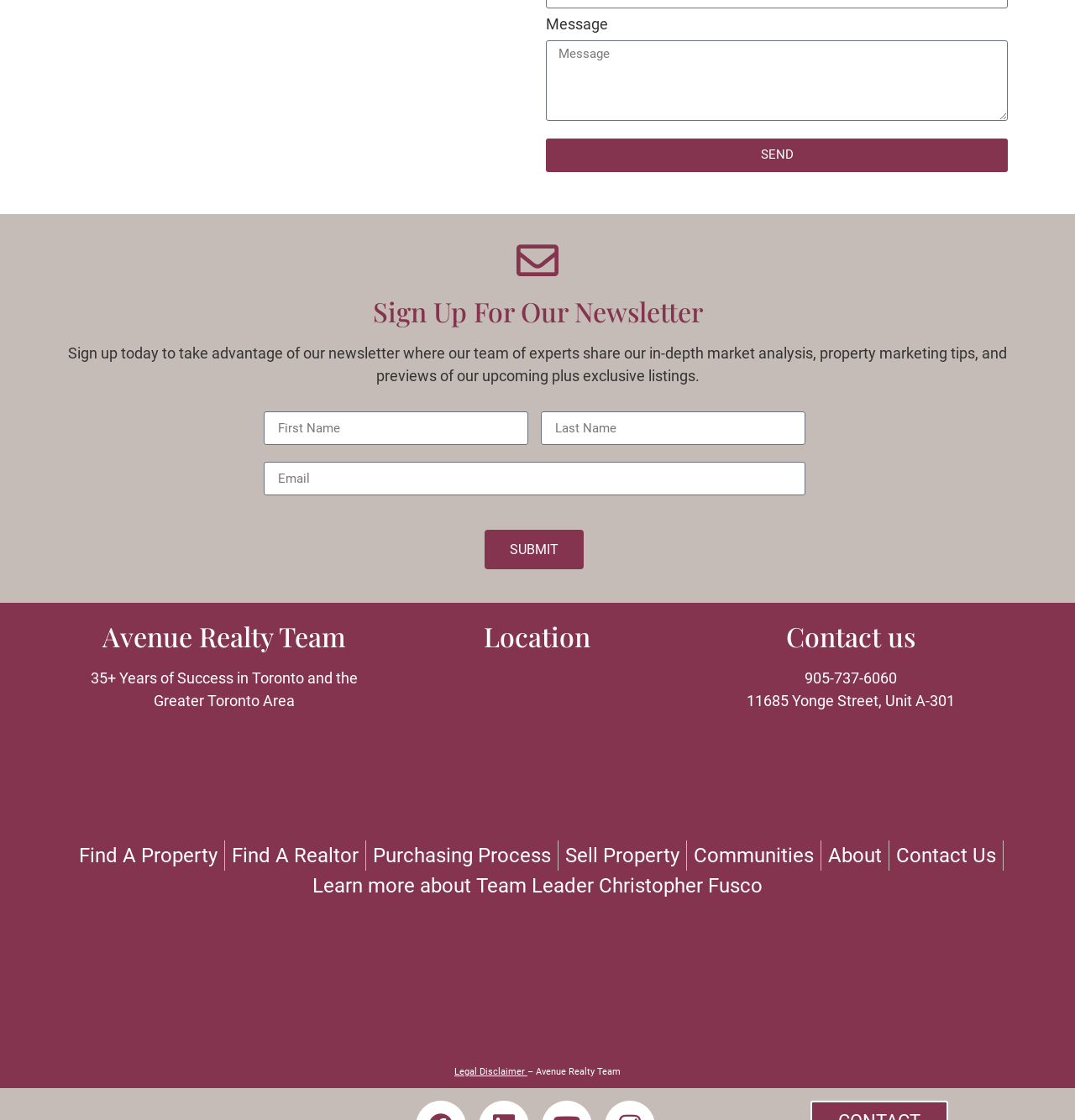Identify the bounding box coordinates of the clickable region necessary to fulfill the following instruction: "Enter message". The bounding box coordinates should be four float numbers between 0 and 1, i.e., [left, top, right, bottom].

[0.508, 0.036, 0.938, 0.108]